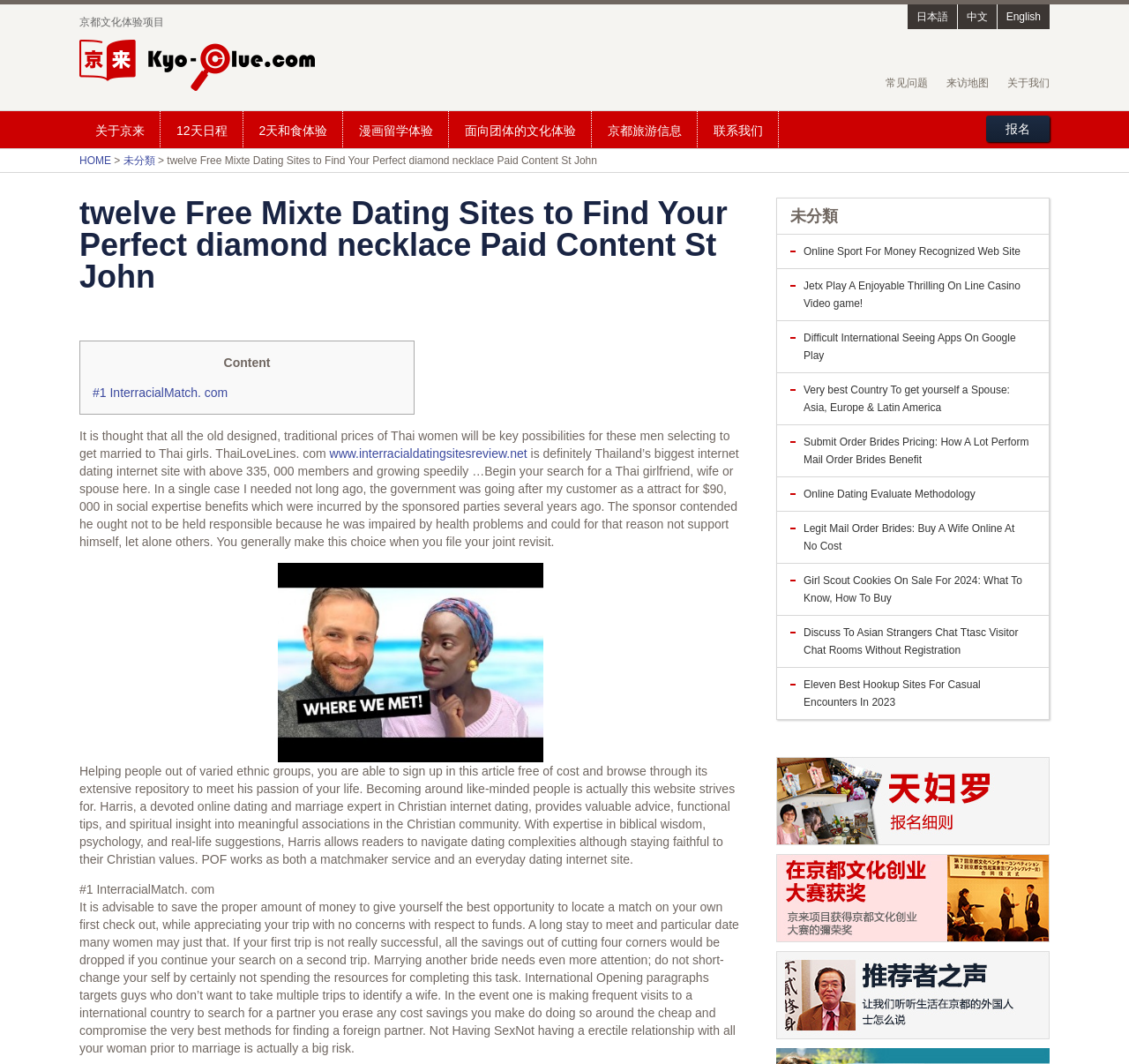Indicate the bounding box coordinates of the element that needs to be clicked to satisfy the following instruction: "Visit the 'Kyoto Culture Experience Program [ Kyo-Clue.com ]' website". The coordinates should be four float numbers between 0 and 1, i.e., [left, top, right, bottom].

[0.07, 0.075, 0.28, 0.088]